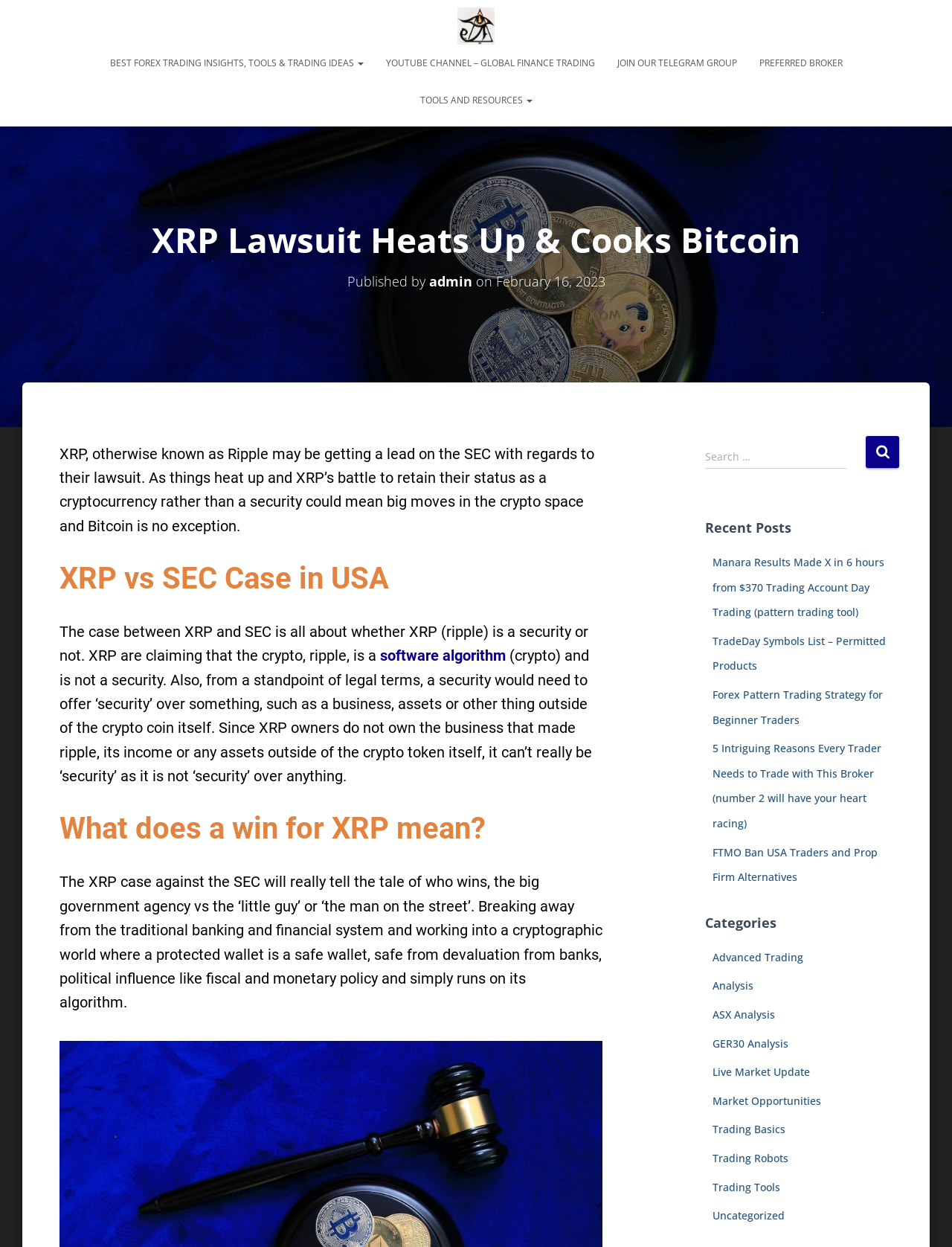Given the element description: "parent_node: Search for: value="Search"", predict the bounding box coordinates of the UI element it refers to, using four float numbers between 0 and 1, i.e., [left, top, right, bottom].

[0.909, 0.296, 0.945, 0.322]